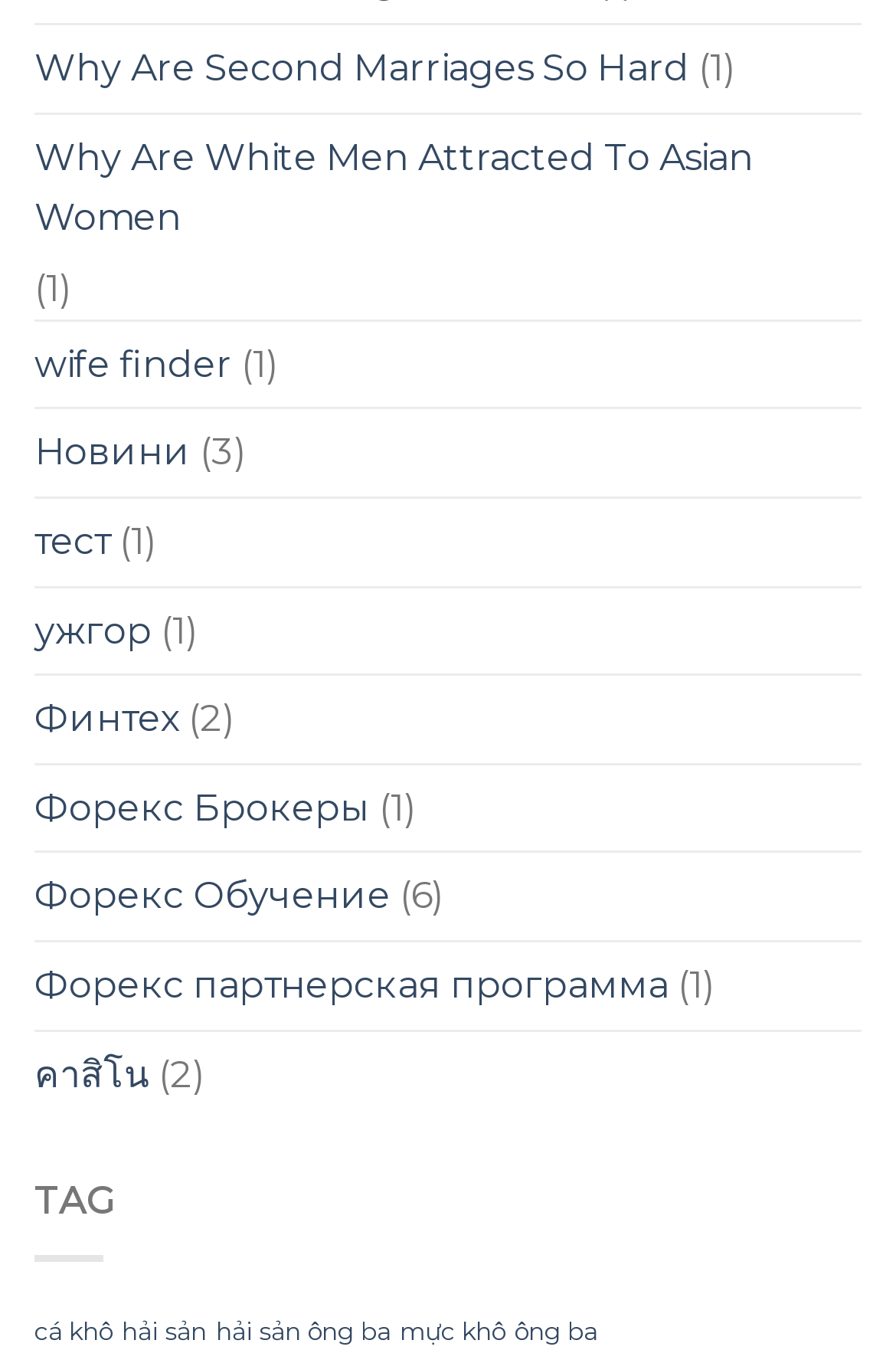Identify the bounding box coordinates for the UI element described as: "Contact Us".

None